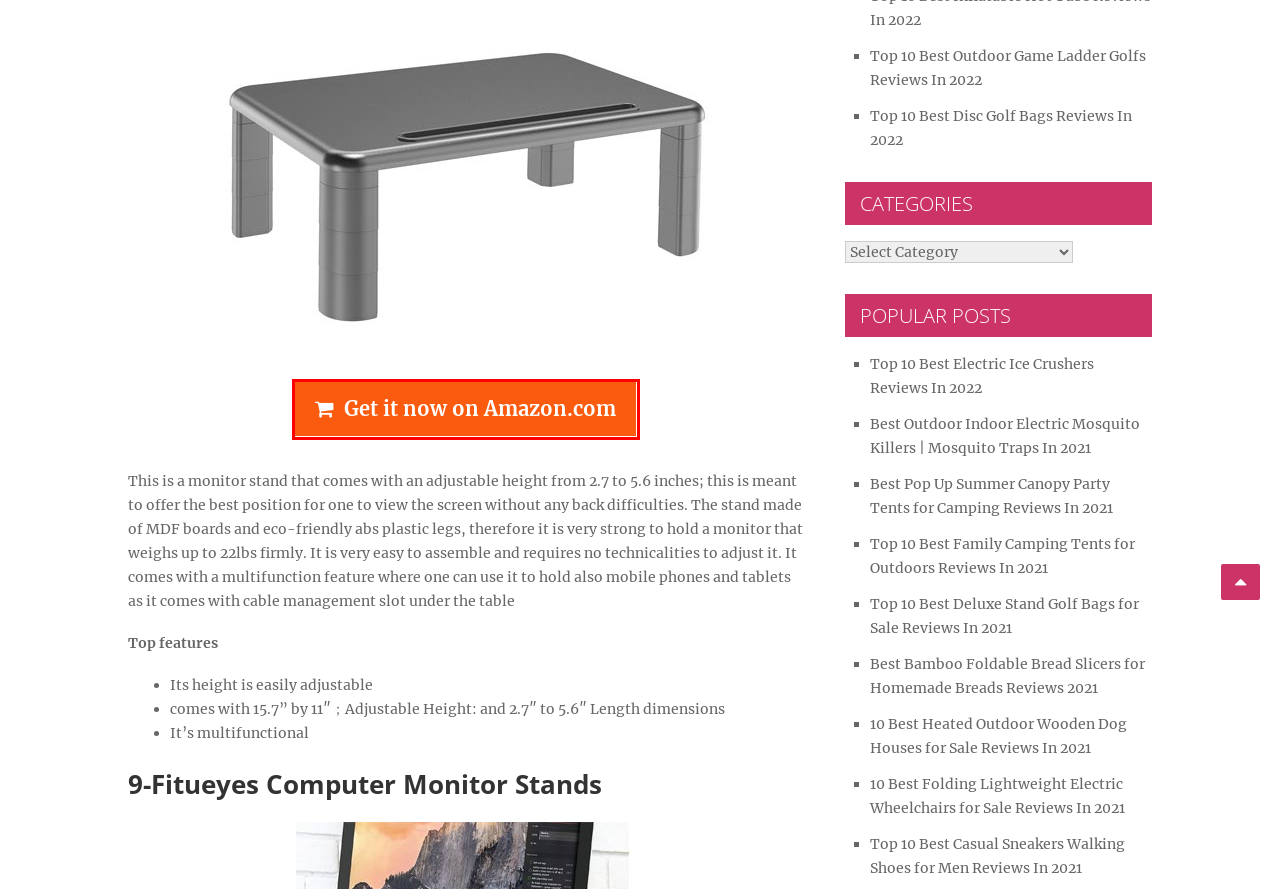A screenshot of a webpage is given, marked with a red bounding box around a UI element. Please select the most appropriate webpage description that fits the new page after clicking the highlighted element. Here are the candidates:
A. Best Bamboo Foldable Bread Slicers for Homemade Breads Reviews 2021
B. Amazon.com
C. Best Outdoor Indoor Electric Mosquito Killers | Mosquito Traps In 2021
D. Top 10 Best Disc Golf Bags Reviews In 2022
E. Top 10 Best Outdoor Game Ladder Golfs Reviews In 2022
F. Top 10 Best Family Camping Tents for Outdoors Reviews In 2021
G. Top 10 Best Casual Sneakers Walking Shoes for Men Reviews In 2021
H. 10 Best Heated Outdoor Wooden Dog Houses for Sale Reviews In 2021

B